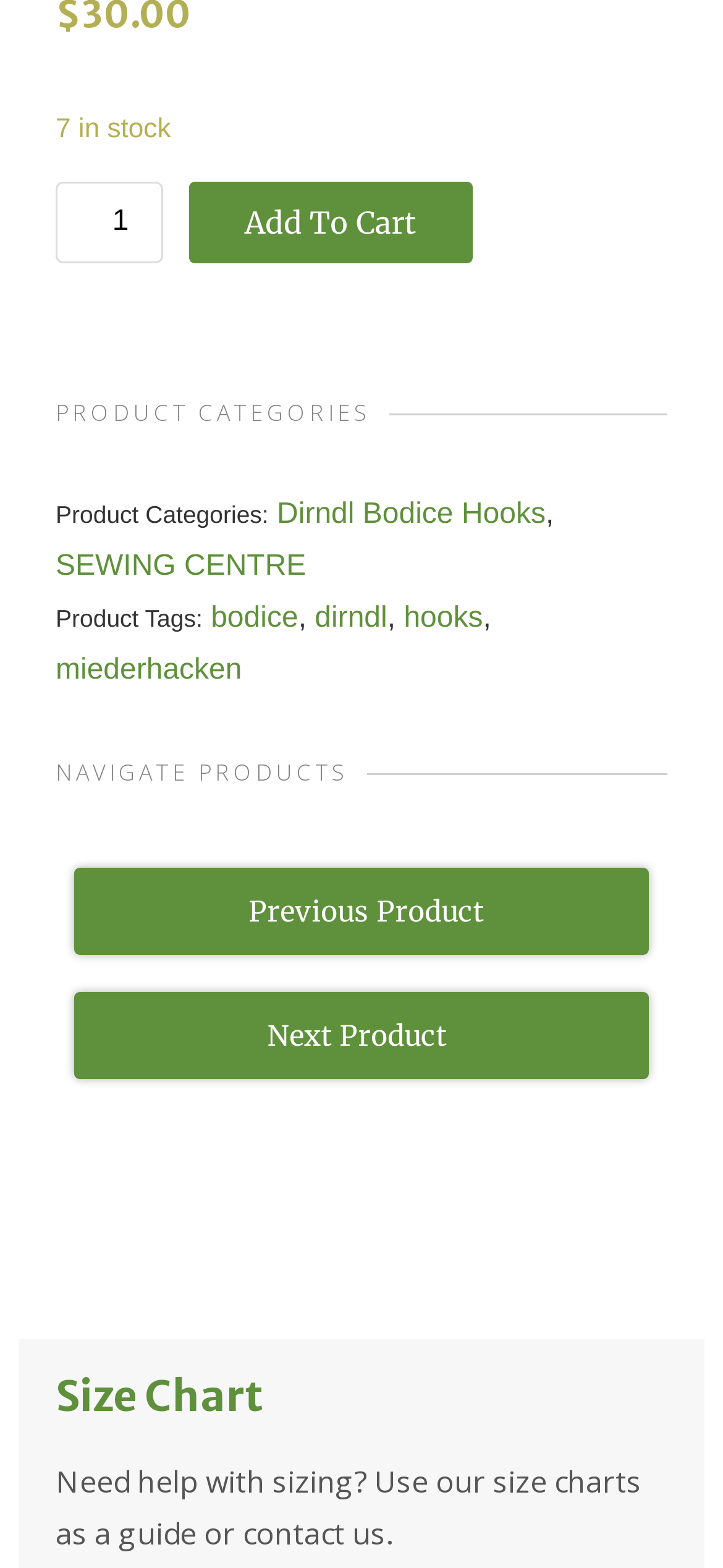Use a single word or phrase to answer this question: 
What categories does the product belong to?

Dirndl Bodice Hooks, SEWING CENTRE